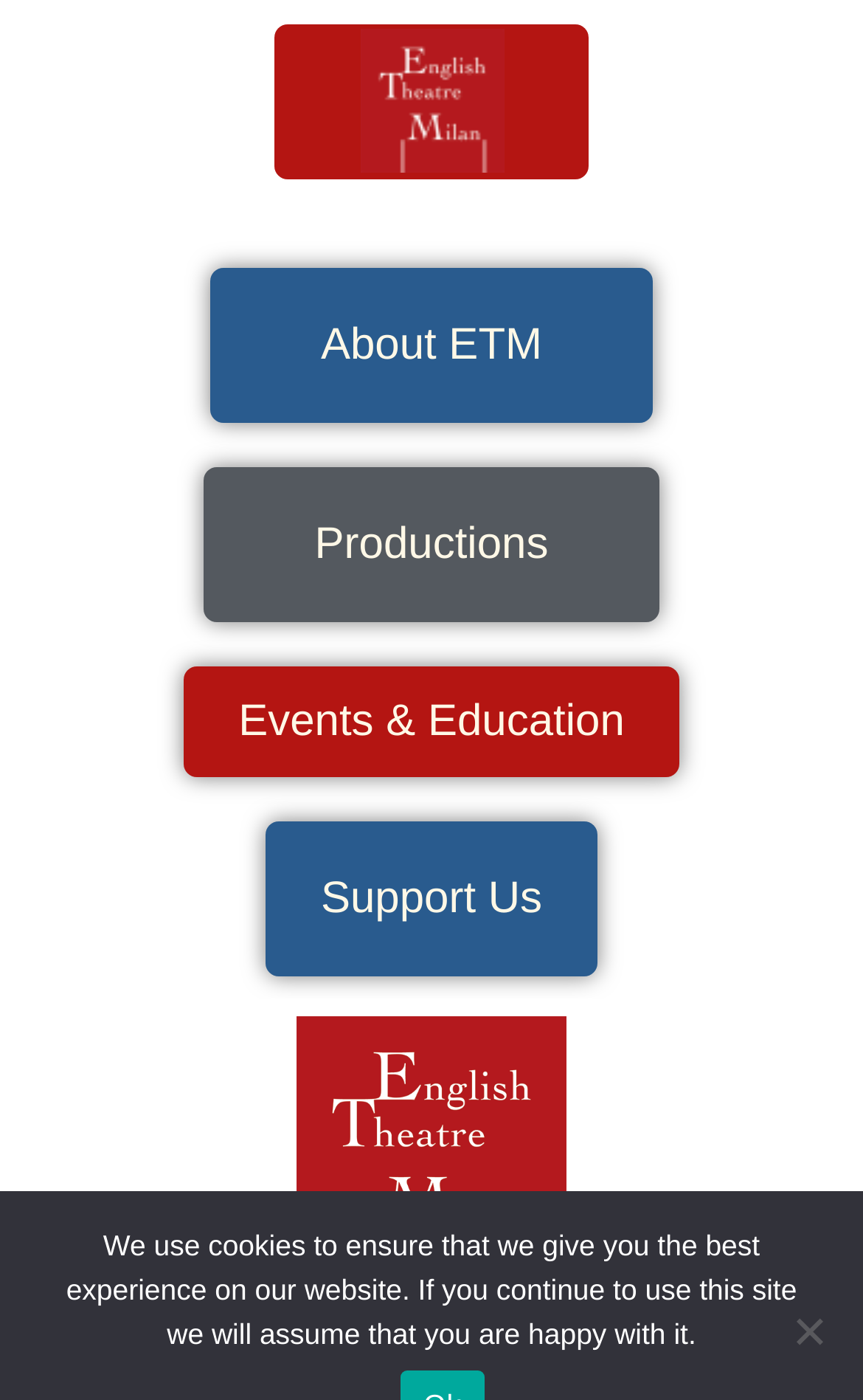What is the purpose of the button 'No'? Based on the image, give a response in one word or a short phrase.

Decline cookies